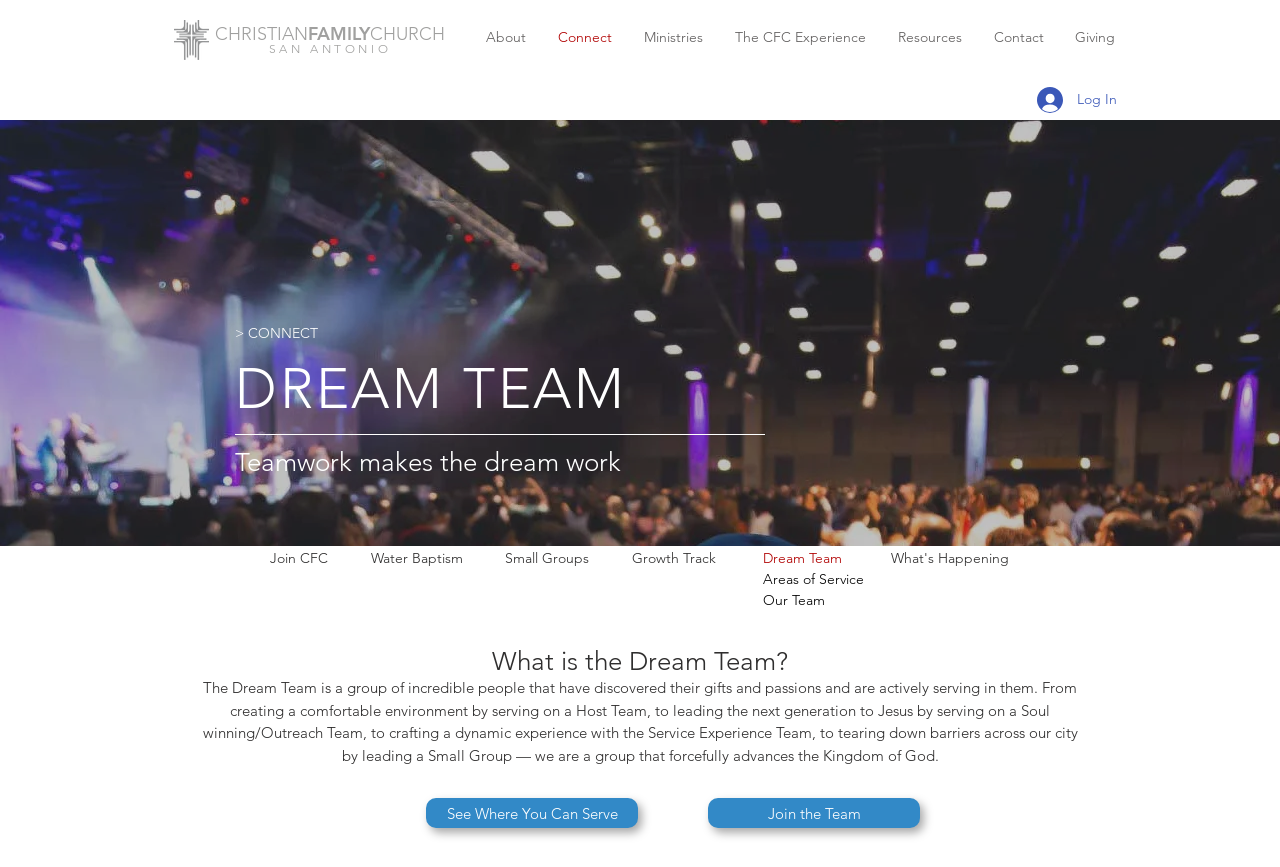What are the different areas of service in the Dream Team?
Answer the question with a thorough and detailed explanation.

I inferred the answer by reading the description of the Dream Team, which mentions various areas of service, such as Host Team, Soul winning/Outreach Team, and Service Experience Team. These areas of service are also mentioned as links on the webpage, indicating that they are part of the Dream Team.